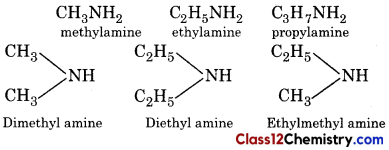Answer the question below using just one word or a short phrase: 
How many ethyl groups are attached to nitrogen in Diethylamine?

2